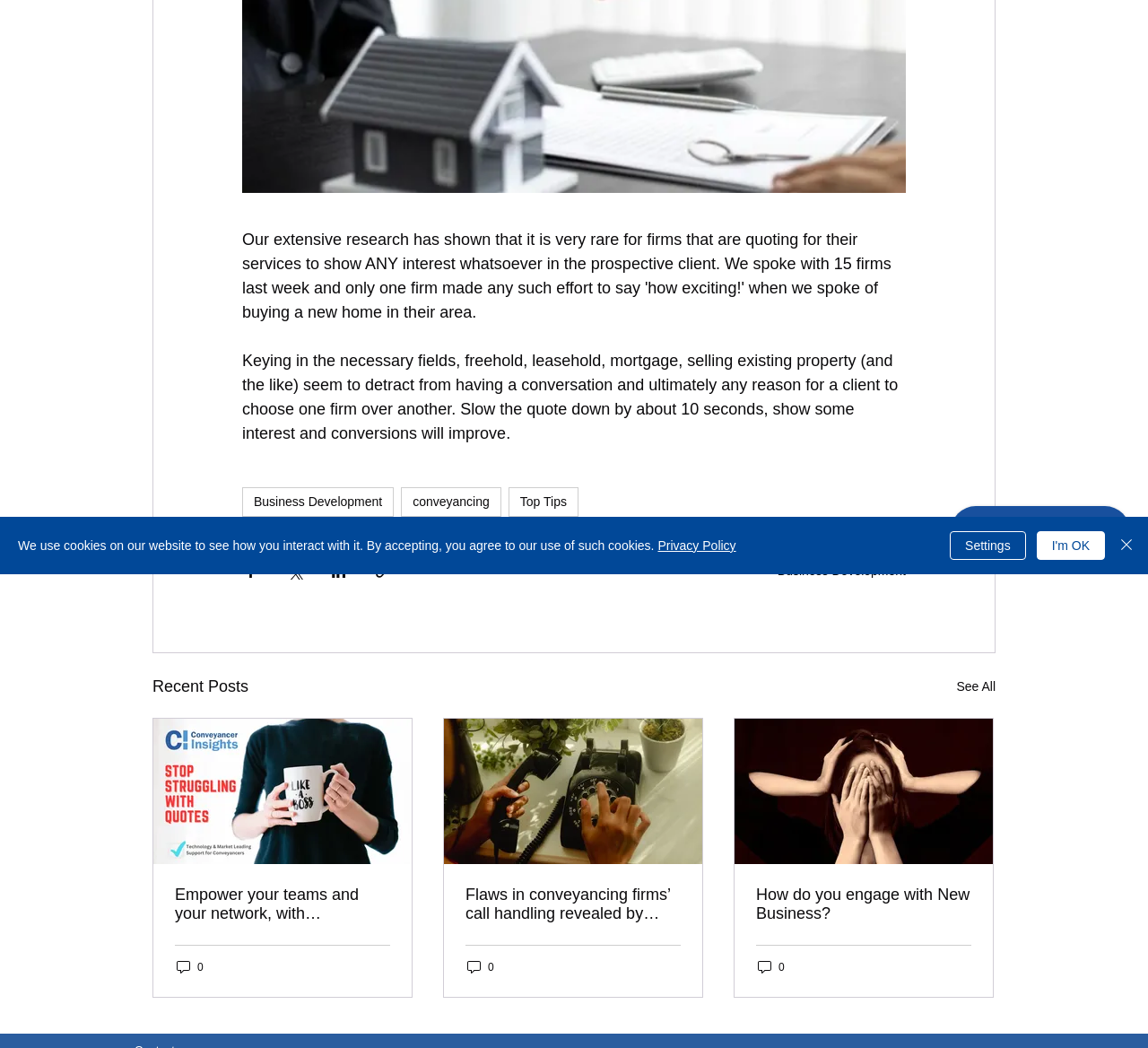Return the bounding box coordinates of the UI element that corresponds to this description: "0". The coordinates must be given as four float numbers in the range of 0 and 1, [left, top, right, bottom].

[0.152, 0.914, 0.179, 0.931]